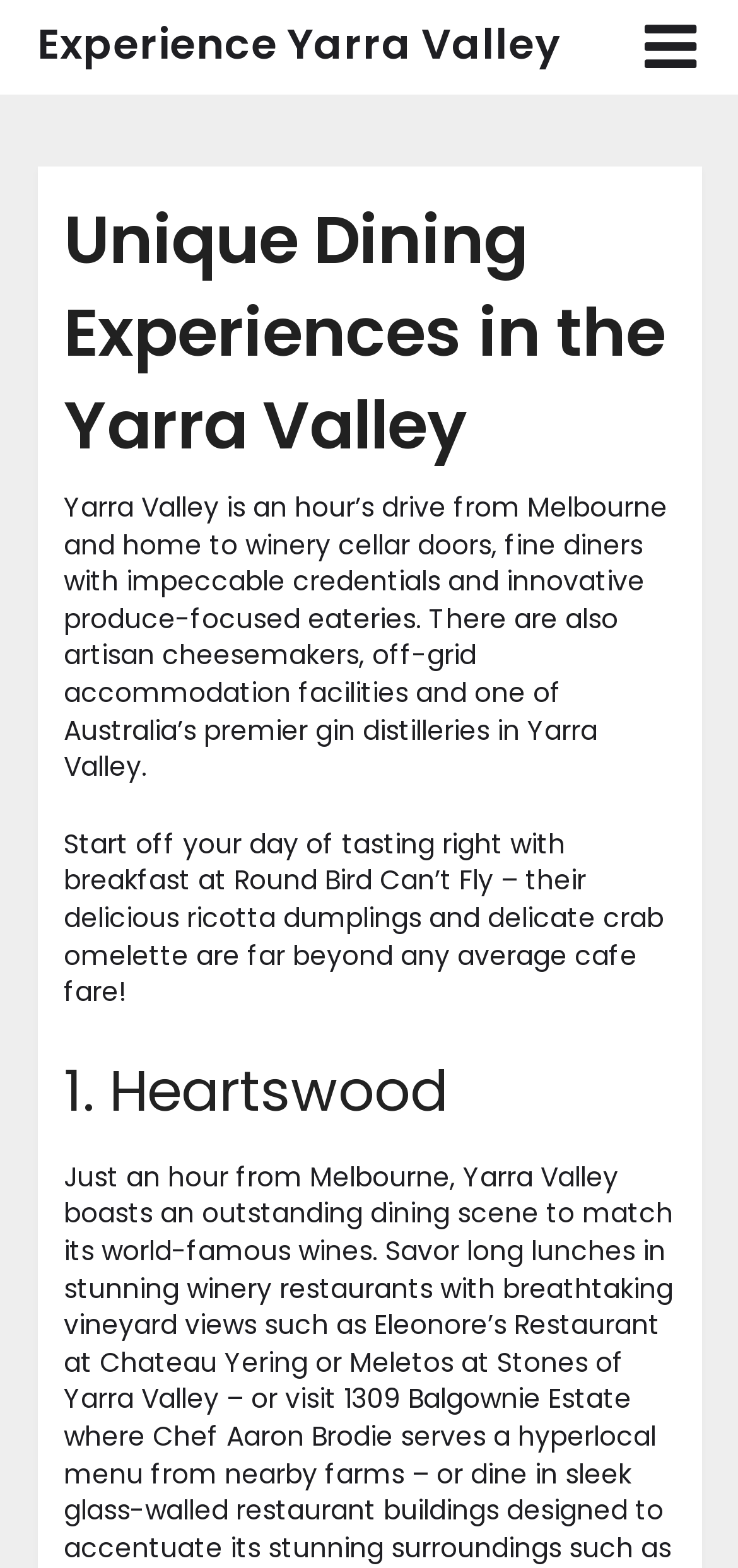Provide a comprehensive description of the webpage.

The webpage is about unique dining experiences in the Yarra Valley, which is an hour's drive from Melbourne. At the top left of the page, there is a link to "Experience Yarra Valley" and a hamburger menu icon on the top right. Below the menu icon, there is a main header that reads "Unique Dining Experiences in the Yarra Valley". 

Under the main header, there is a paragraph that provides an overview of the Yarra Valley, mentioning its winery cellar doors, fine diners, produce-focused eateries, artisan cheesemakers, off-grid accommodation facilities, and a premier gin distillery. 

Following this paragraph, there is another paragraph that recommends starting the day with breakfast at Round Bird Can’t Fly, highlighting their delicious ricotta dumplings and crab omelette. 

Below these paragraphs, there is a subheading "1. Heartswood", which suggests that the webpage may be listing or describing various dining experiences or establishments in the Yarra Valley.